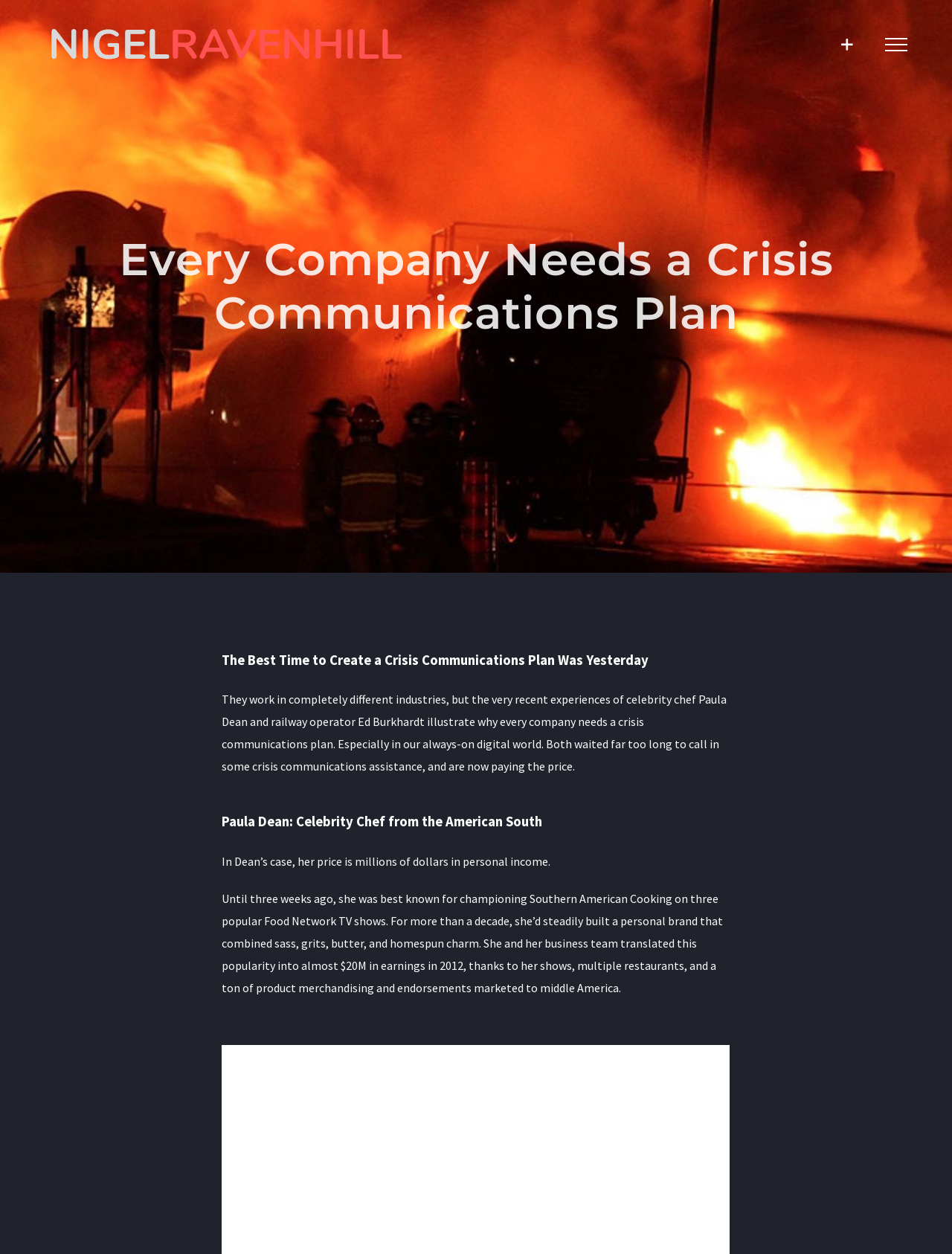Based on the image, provide a detailed response to the question:
What is the topic of the article?

The topic of the article can be determined by reading the heading 'Every Company Needs a Crisis Communications Plan' and the subsequent paragraphs that discuss the importance of having a crisis communications plan, using examples of celebrity chef Paula Dean and railway operator Ed Burkhardt.